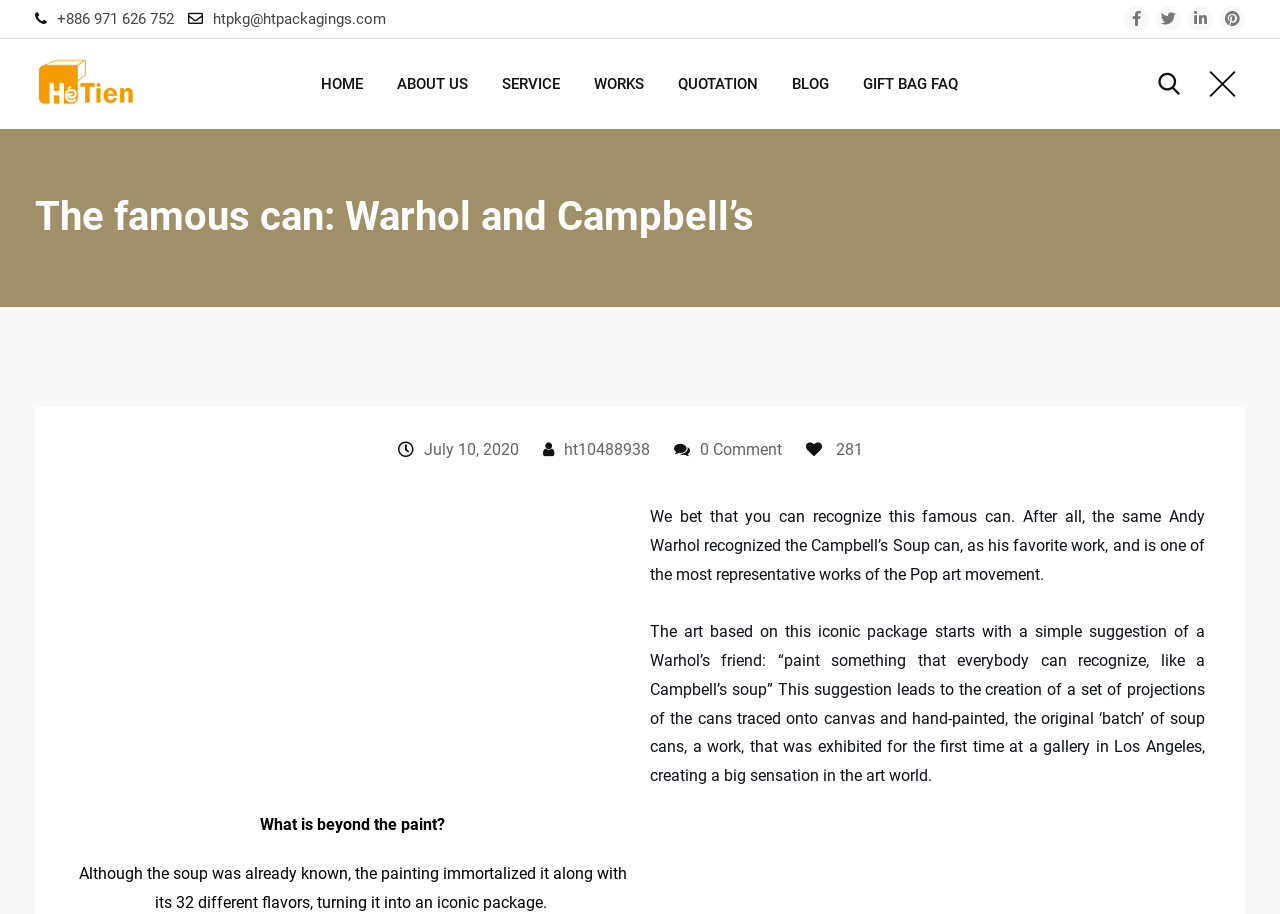Identify the bounding box coordinates necessary to click and complete the given instruction: "Read the blog".

[0.607, 0.043, 0.66, 0.141]